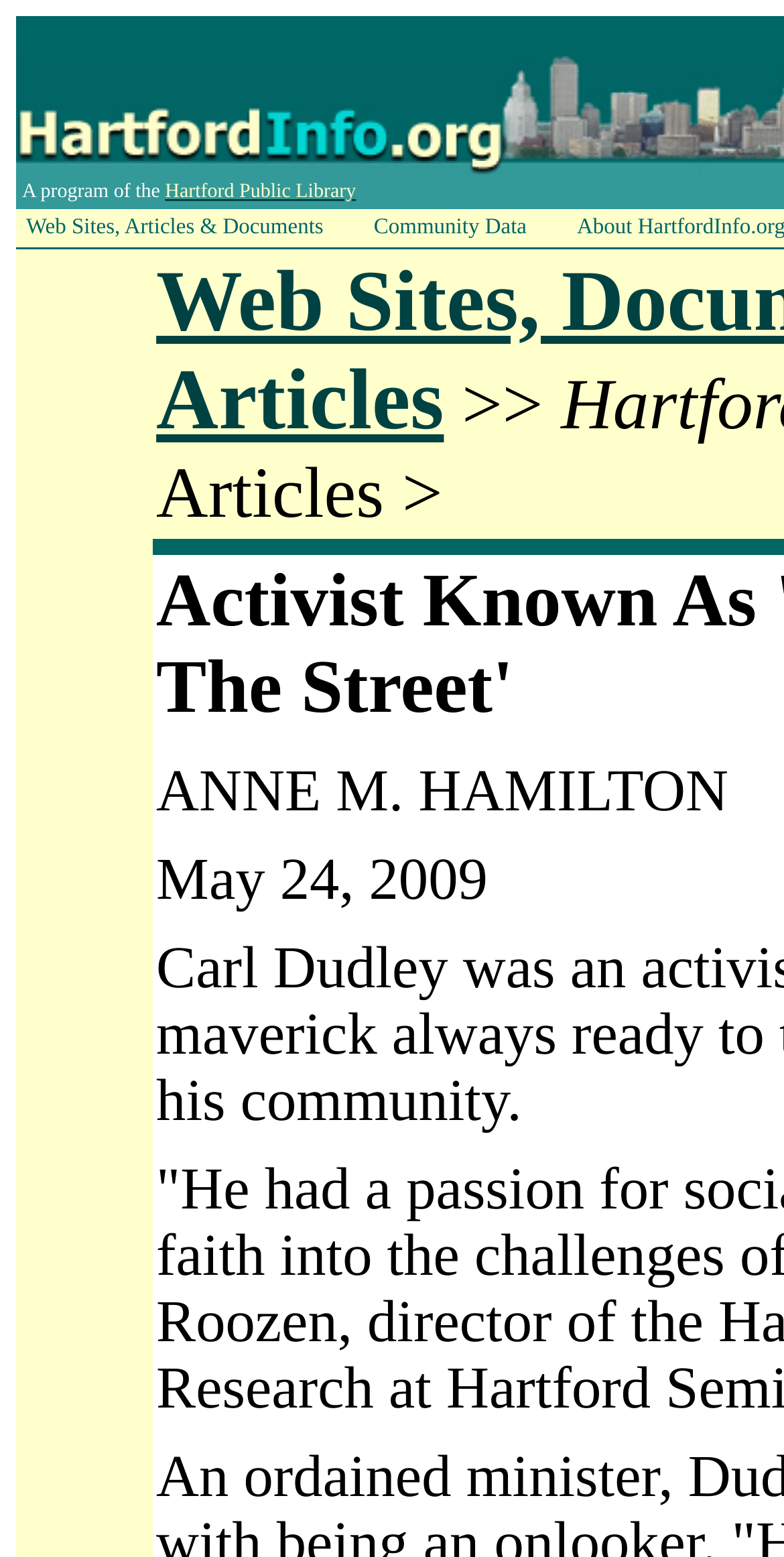Provide the bounding box coordinates for the UI element described in this sentence: "Hartford Public Library". The coordinates should be four float values between 0 and 1, i.e., [left, top, right, bottom].

[0.21, 0.116, 0.454, 0.13]